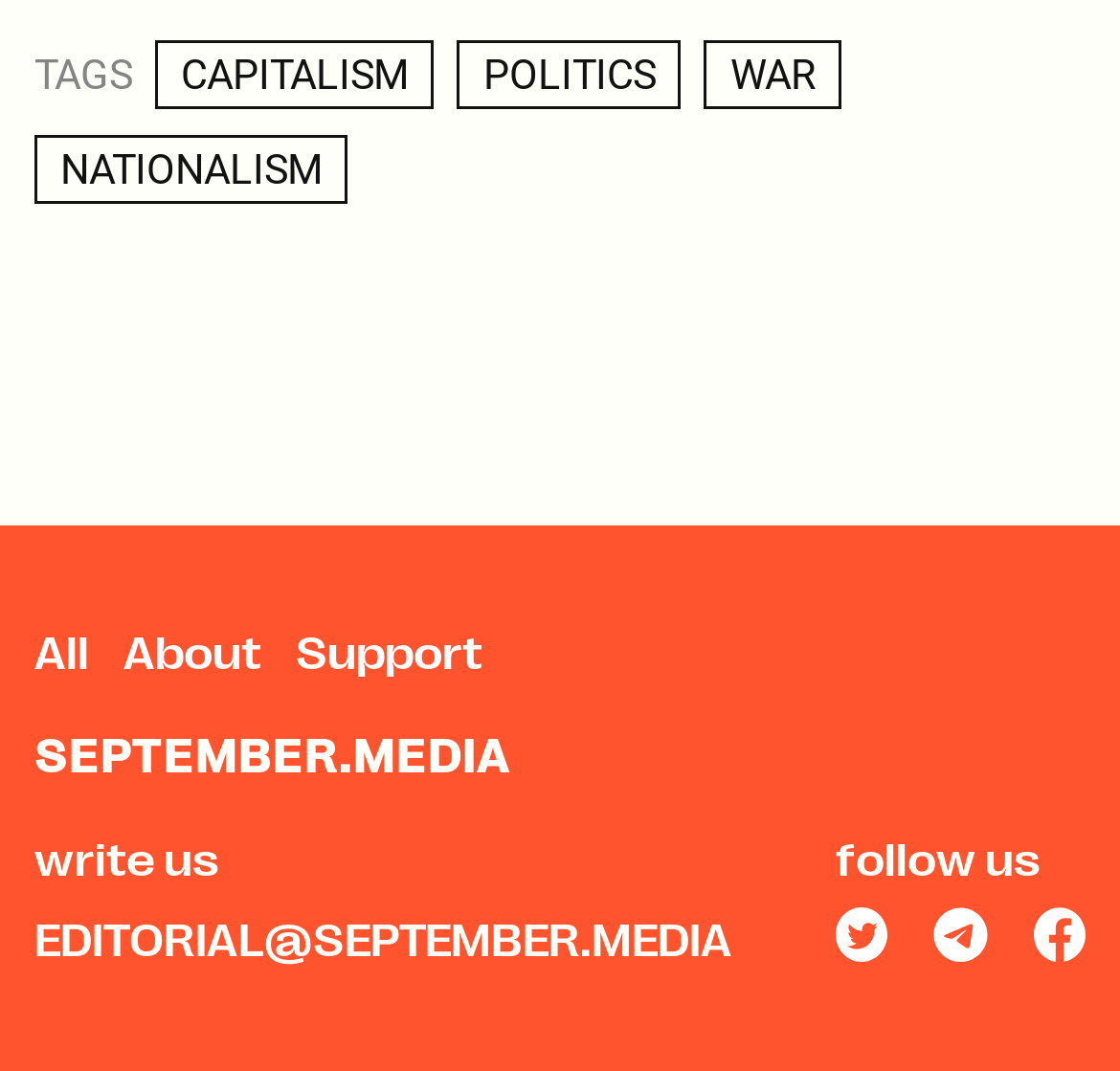Specify the bounding box coordinates of the area that needs to be clicked to achieve the following instruction: "follow on social media".

[0.746, 0.848, 0.793, 0.898]